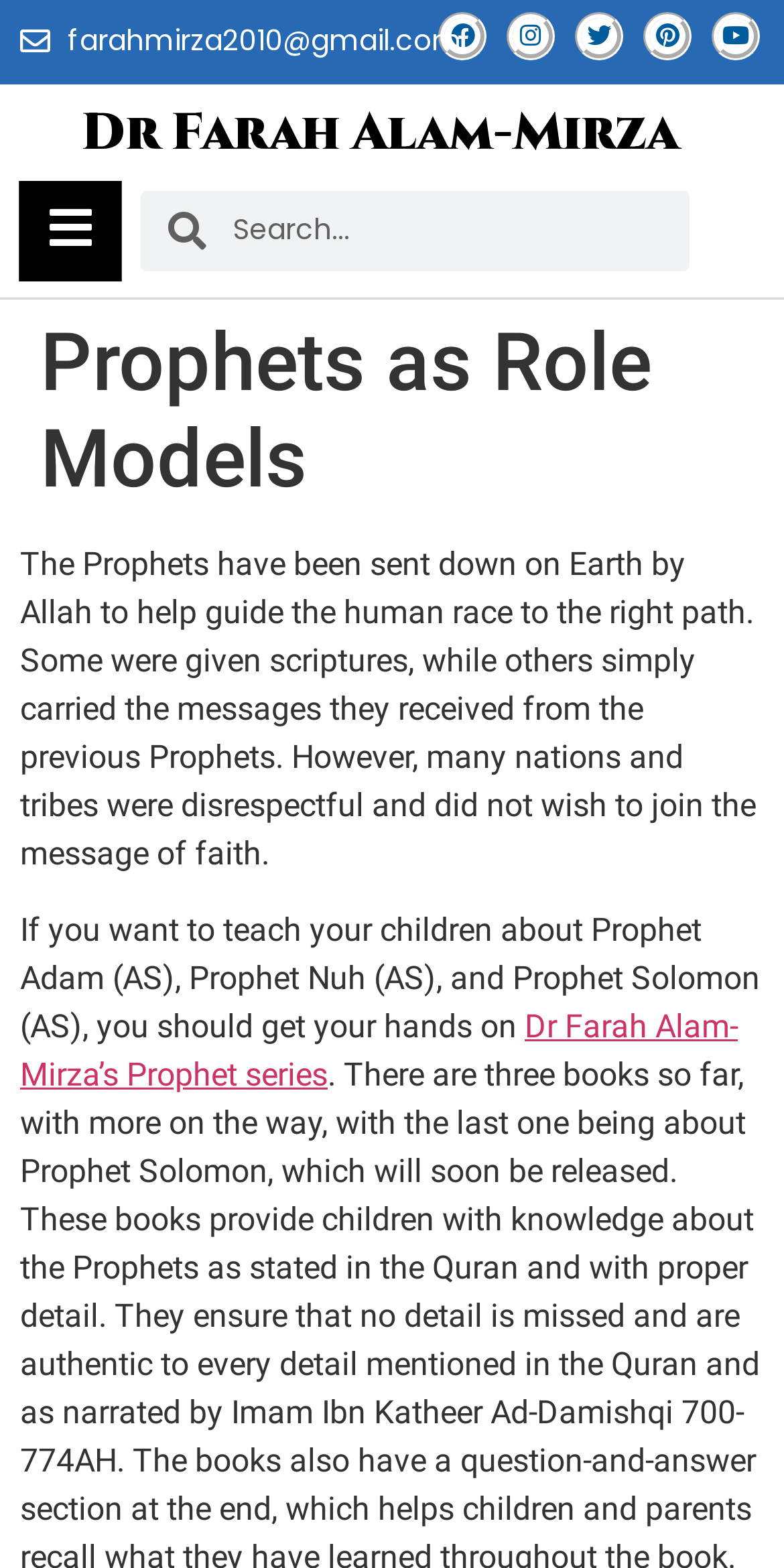Please respond to the question with a concise word or phrase:
How many buttons are available on the webpage?

2